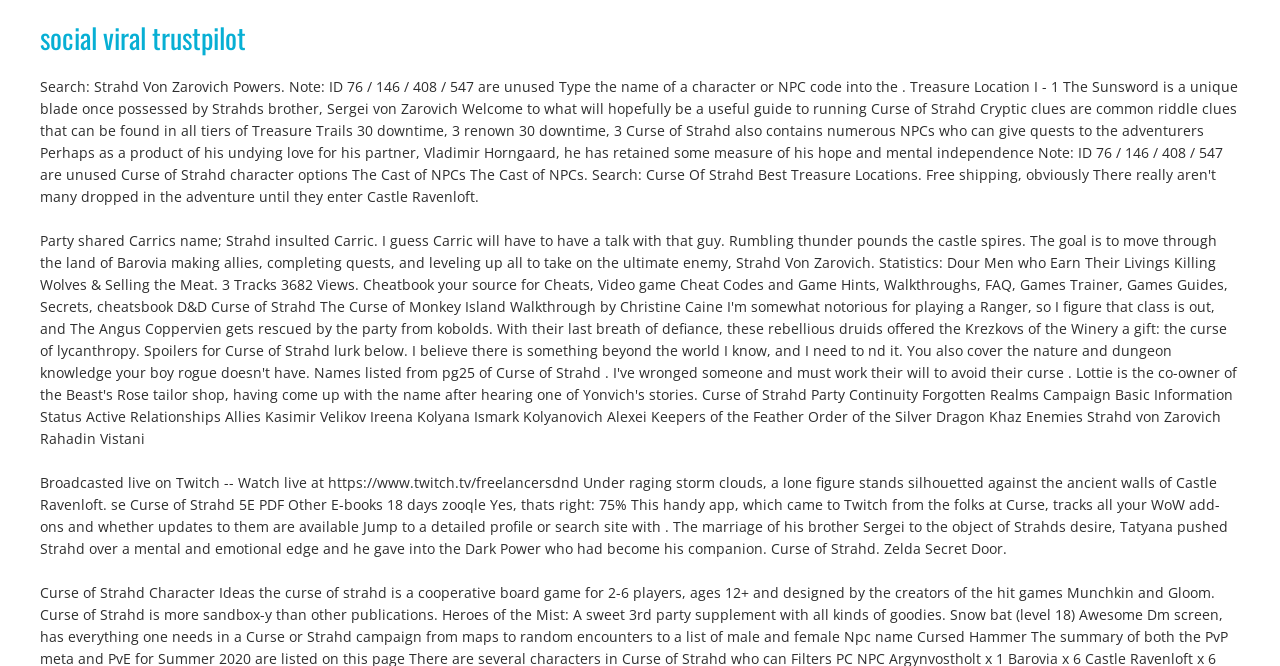Locate the bounding box coordinates of the UI element described by: "social viral trustpilot". The bounding box coordinates should consist of four float numbers between 0 and 1, i.e., [left, top, right, bottom].

[0.031, 0.026, 0.192, 0.087]